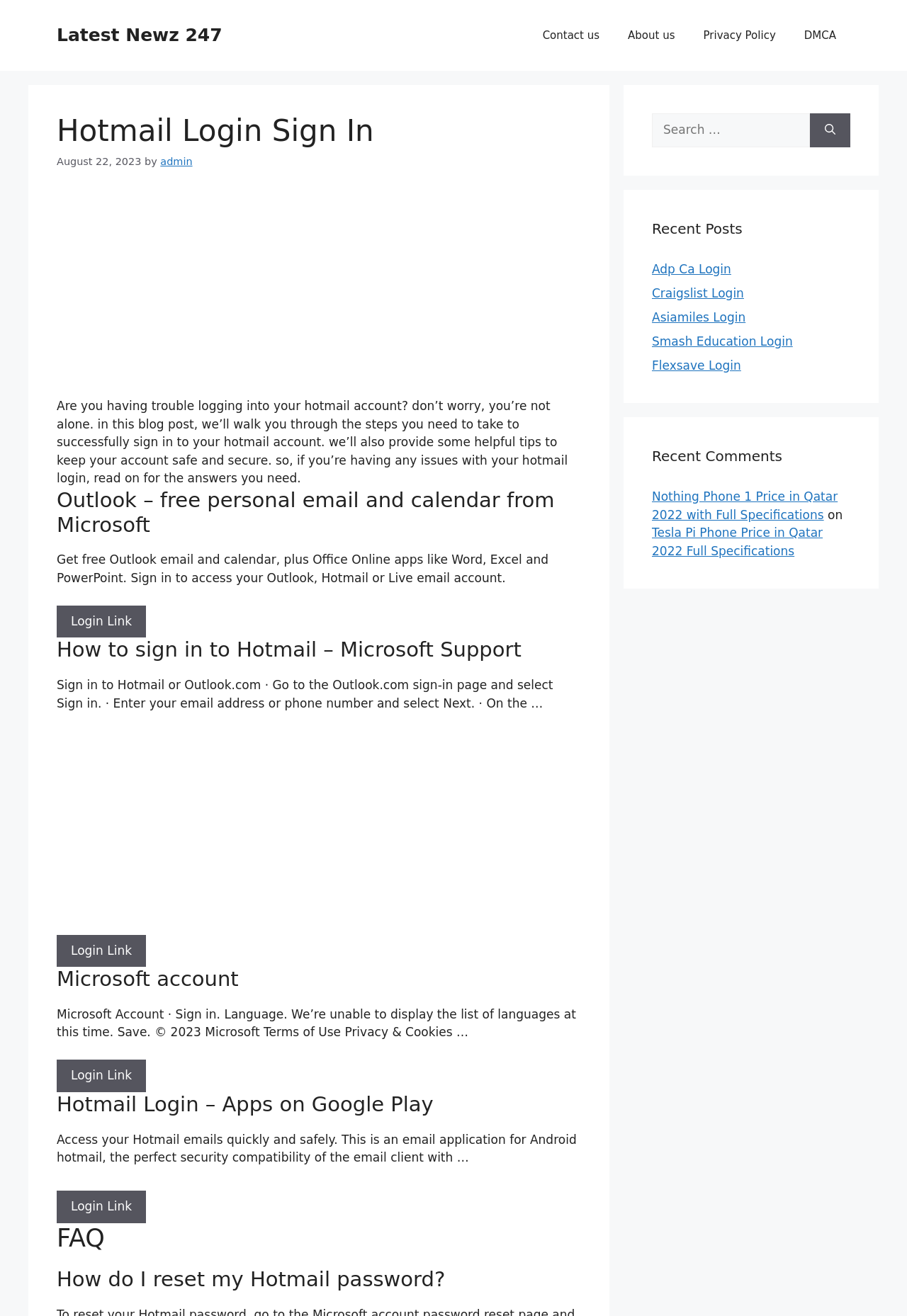Please determine the bounding box coordinates of the element's region to click for the following instruction: "Check Recent Posts".

[0.719, 0.166, 0.938, 0.182]